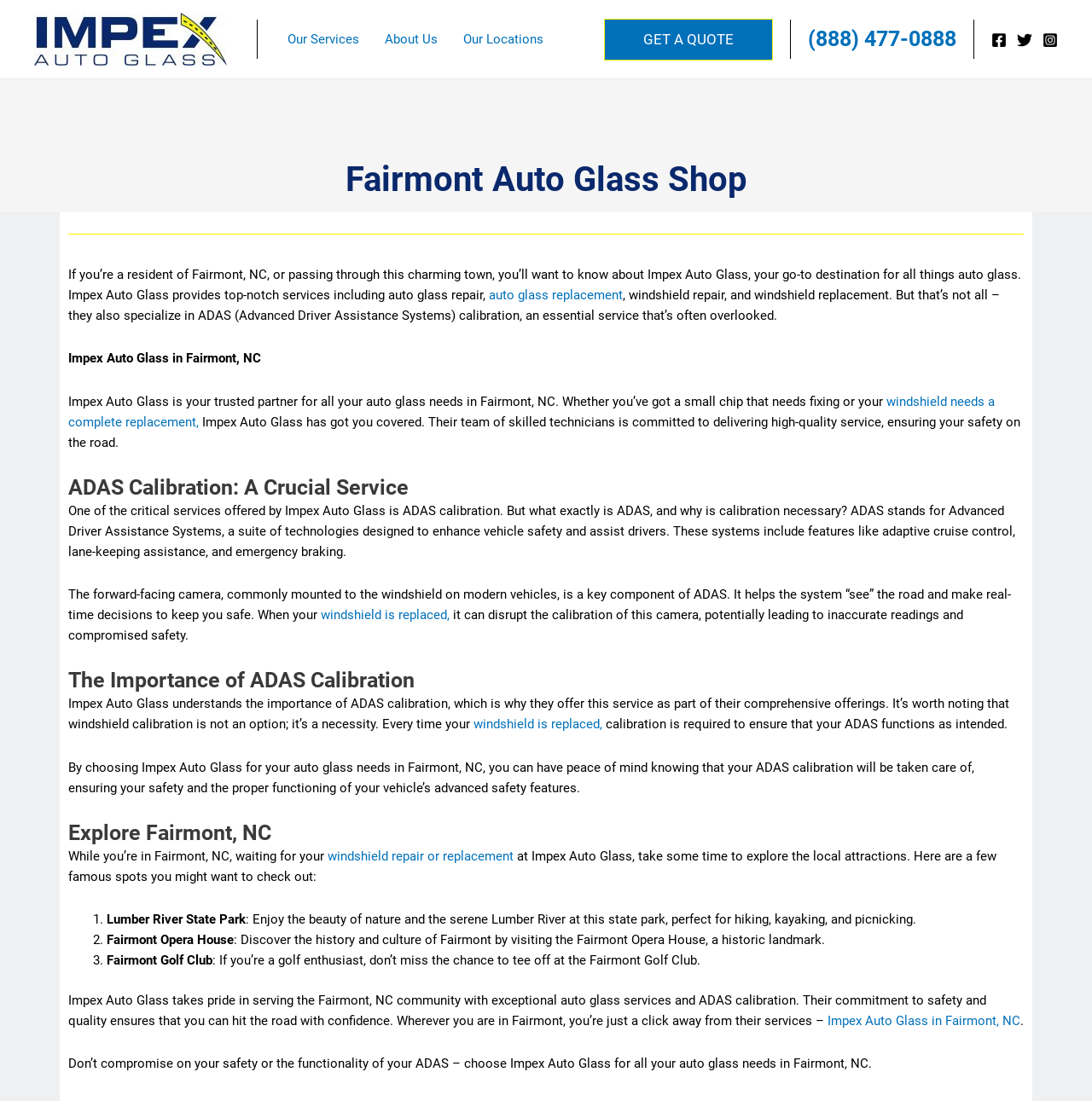Please determine the bounding box coordinates for the UI element described as: "windshield repair or replacement".

[0.3, 0.771, 0.47, 0.784]